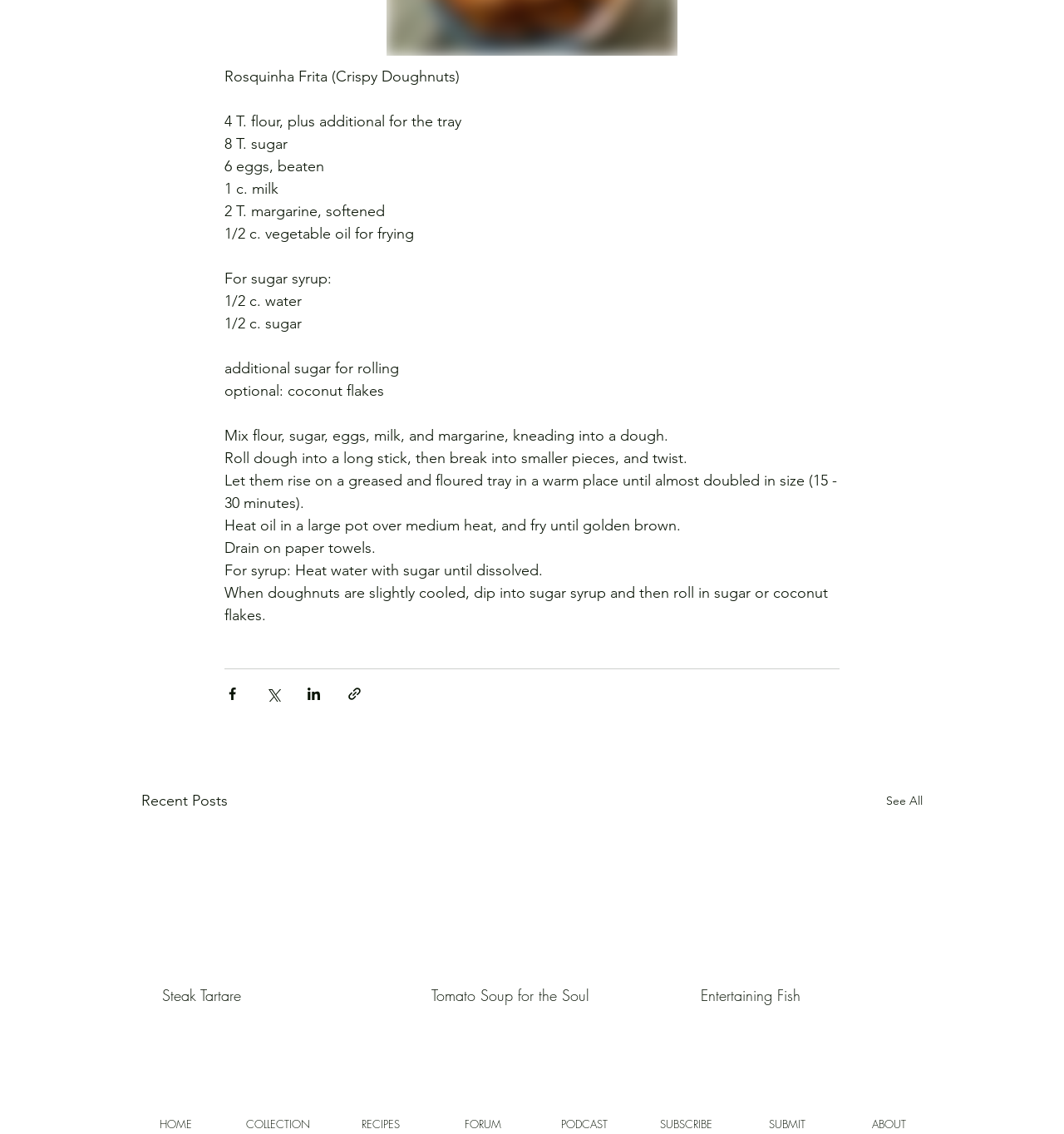What is the purpose of the sugar syrup?
Refer to the image and provide a concise answer in one word or phrase.

For dipping doughnuts